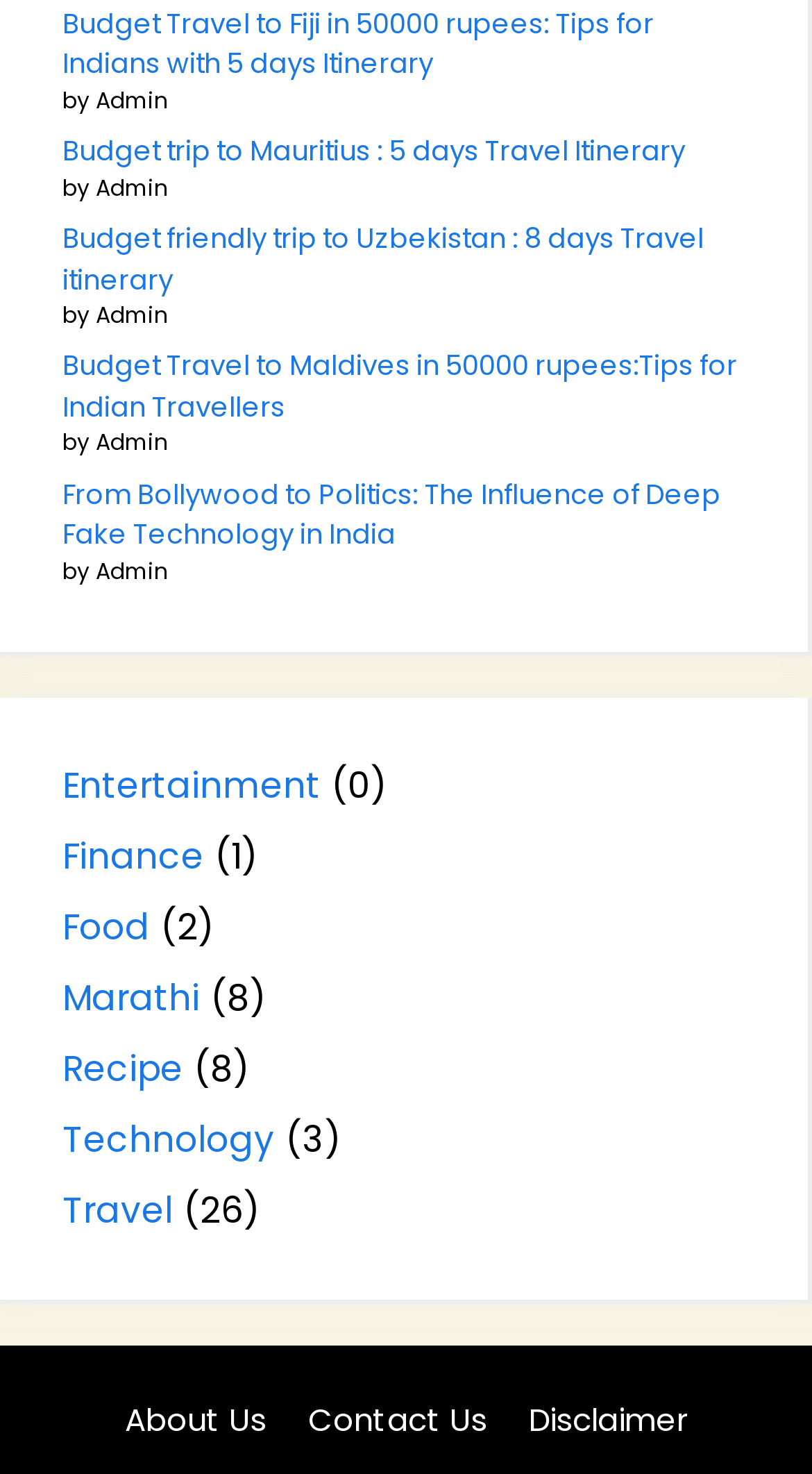Determine the bounding box coordinates of the clickable element necessary to fulfill the instruction: "Explore the travel category". Provide the coordinates as four float numbers within the 0 to 1 range, i.e., [left, top, right, bottom].

[0.077, 0.803, 0.213, 0.837]